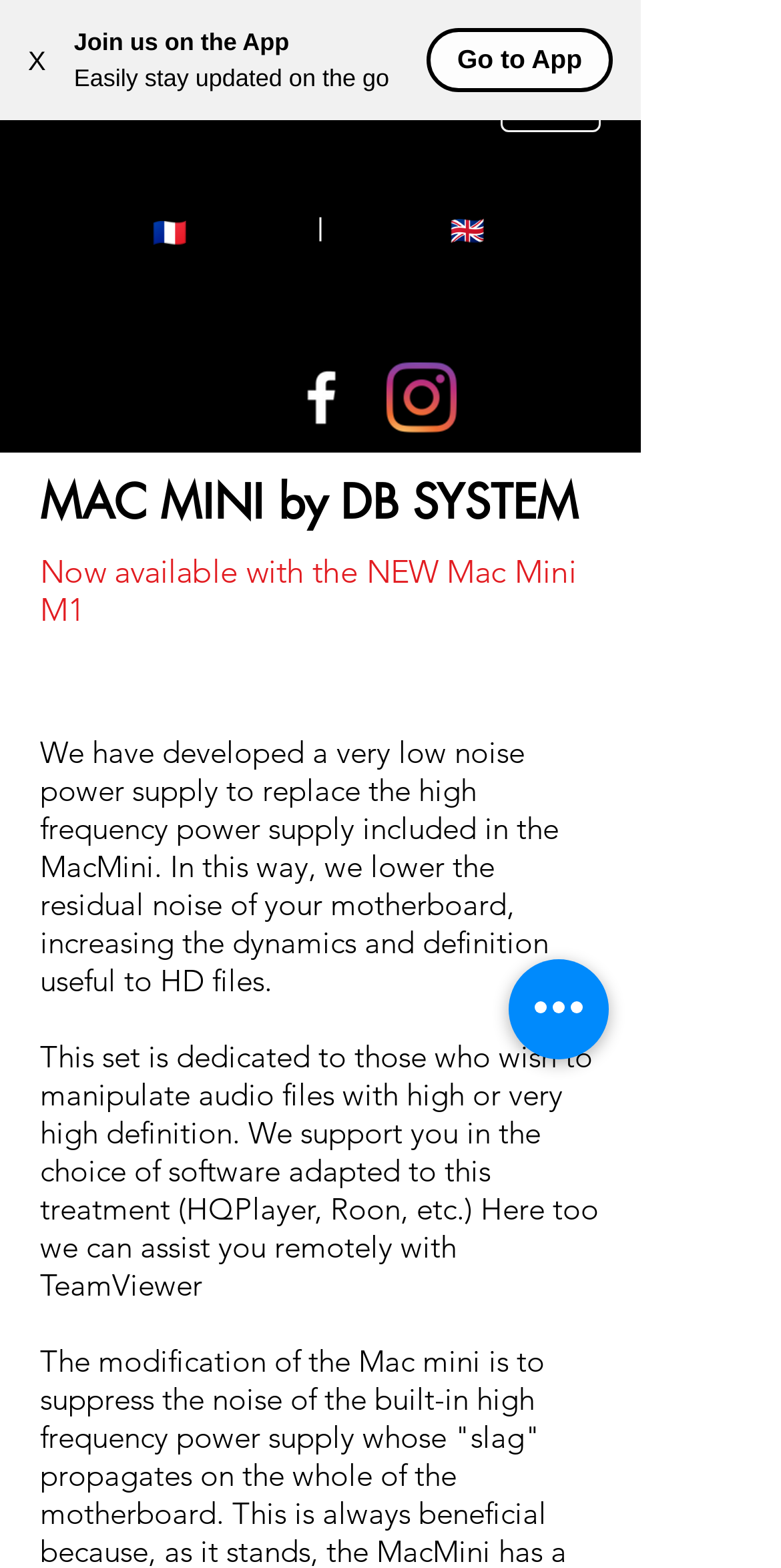Find the bounding box coordinates corresponding to the UI element with the description: "🇫🇷". The coordinates should be formatted as [left, top, right, bottom], with values as floats between 0 and 1.

[0.013, 0.112, 0.421, 0.186]